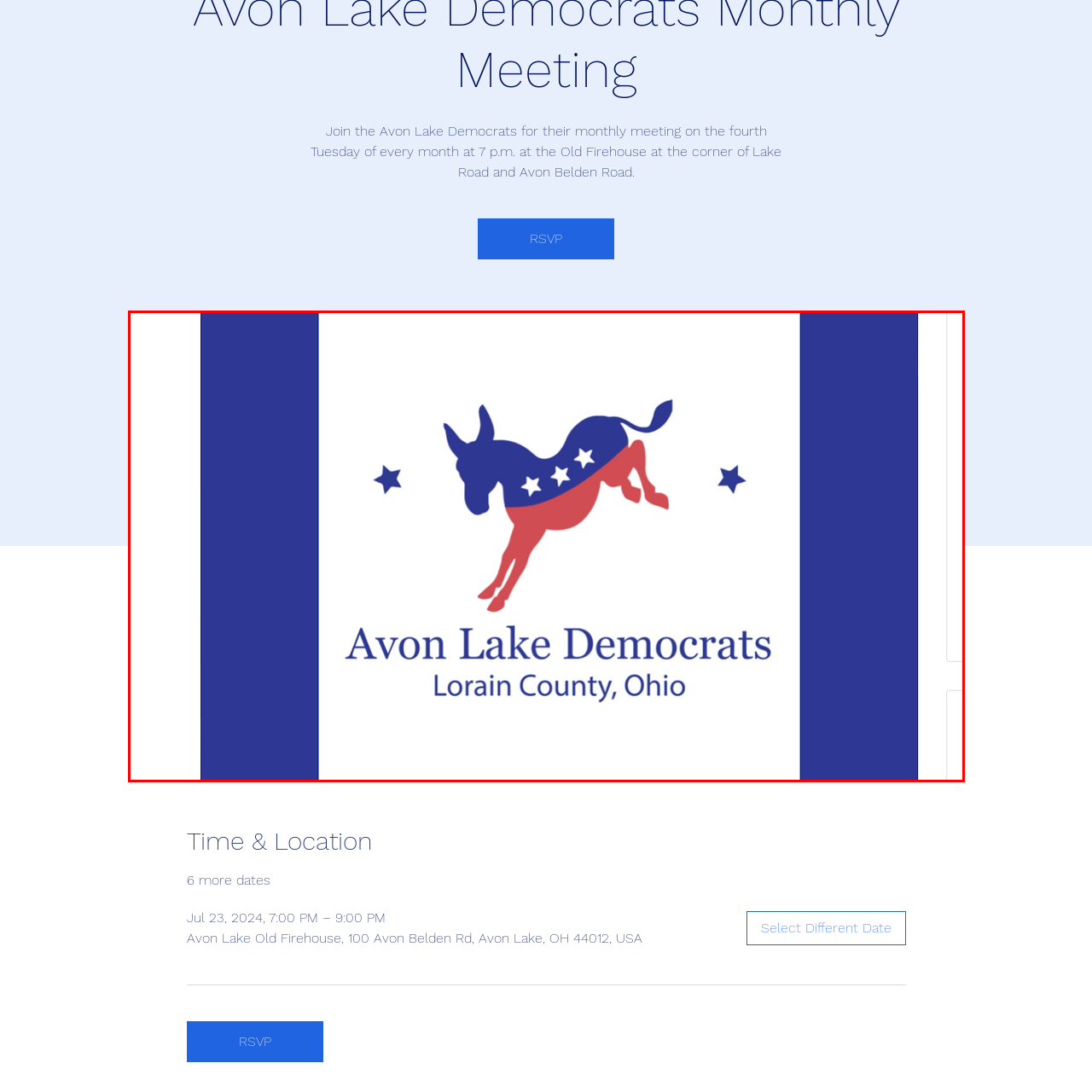What is written below the donkey image?
Focus on the image highlighted within the red borders and answer with a single word or short phrase derived from the image.

Avon Lake Democrats